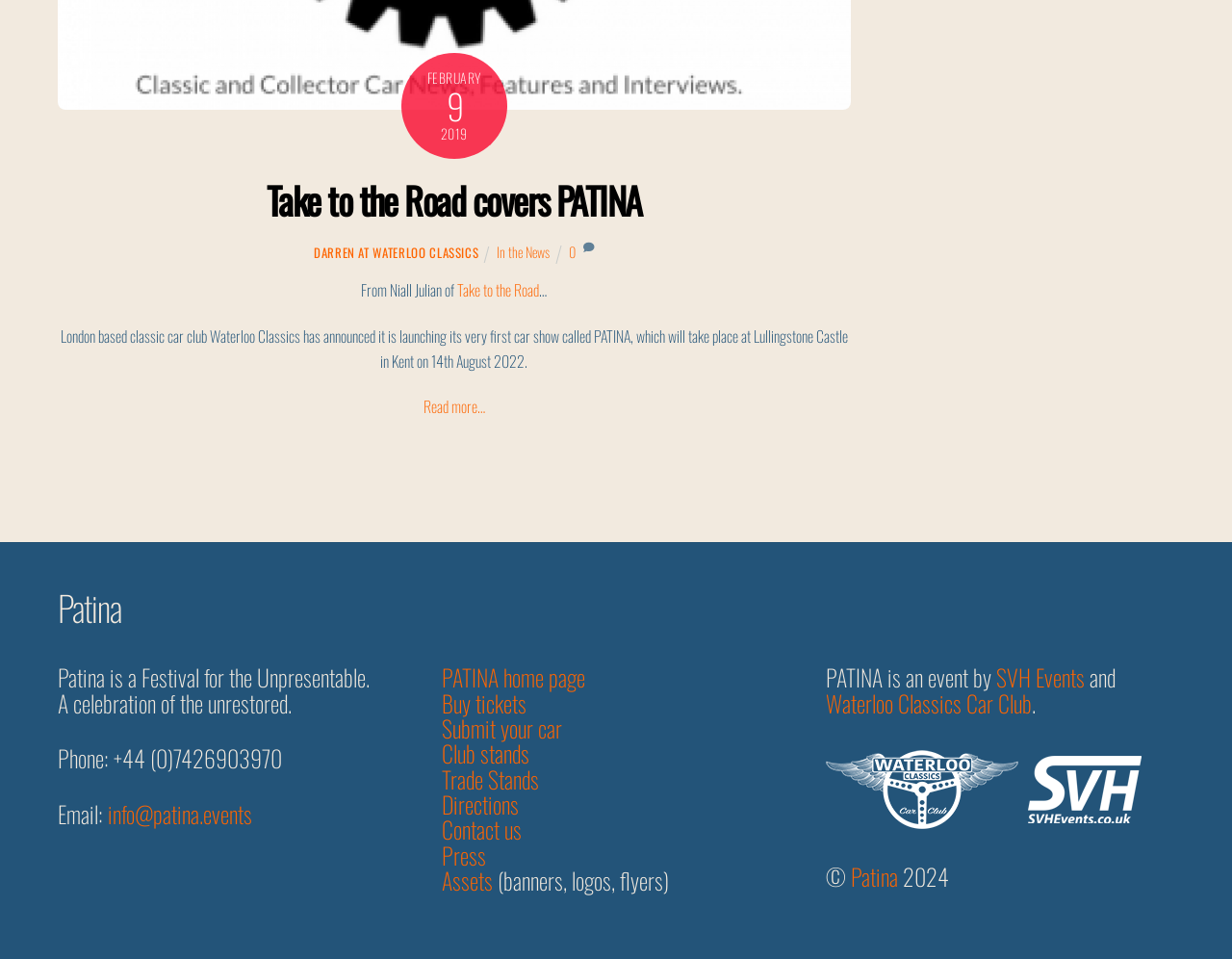Specify the bounding box coordinates of the area that needs to be clicked to achieve the following instruction: "Visit Take to the Road website".

[0.371, 0.291, 0.438, 0.315]